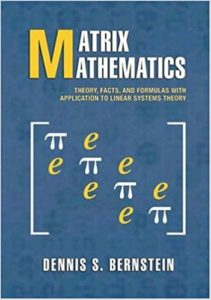What mathematical symbol is arranged artistically around the text?
Please provide a comprehensive answer based on the visual information in the image.

The mathematical symbols 'π' (pi) and 'e' are arranged artistically around the text, hinting at the intricate mathematical content of the book and adding a touch of elegance to the design of the book cover.